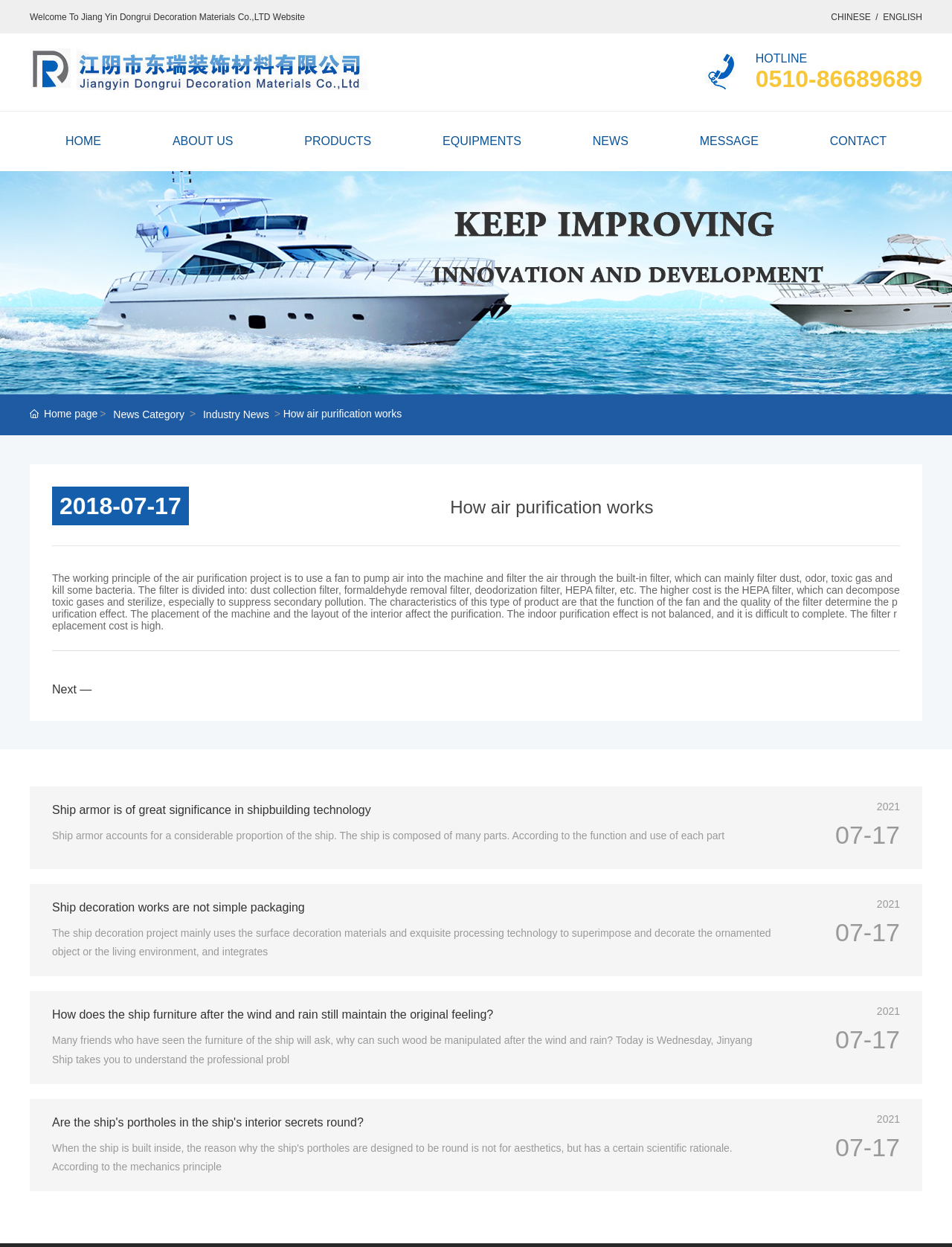Identify the bounding box coordinates for the UI element described by the following text: "Research Use". Provide the coordinates as four float numbers between 0 and 1, in the format [left, top, right, bottom].

None